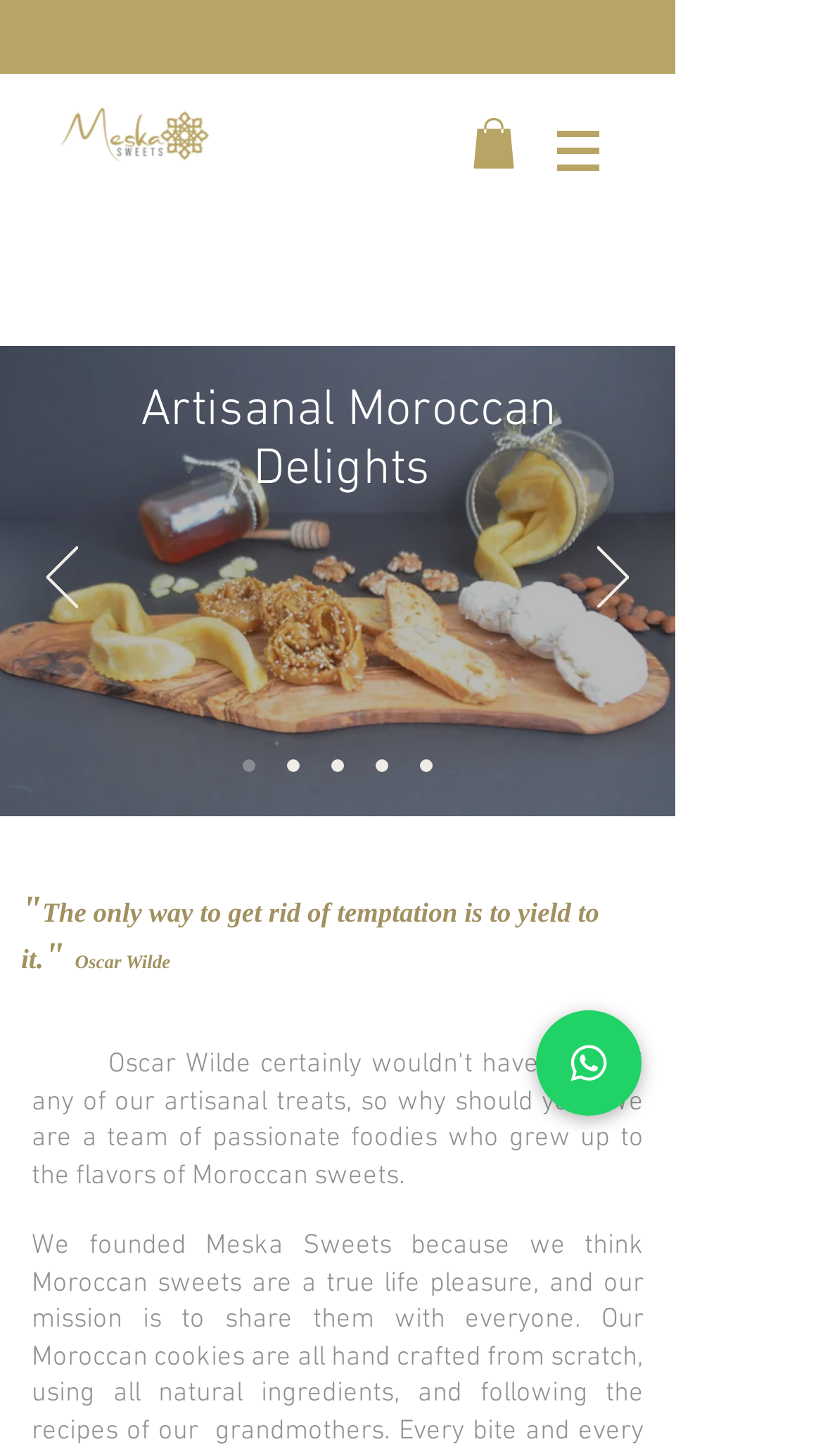Locate the bounding box coordinates of the area you need to click to fulfill this instruction: 'Click the navigation menu'. The coordinates must be in the form of four float numbers ranging from 0 to 1: [left, top, right, bottom].

[0.638, 0.067, 0.767, 0.139]